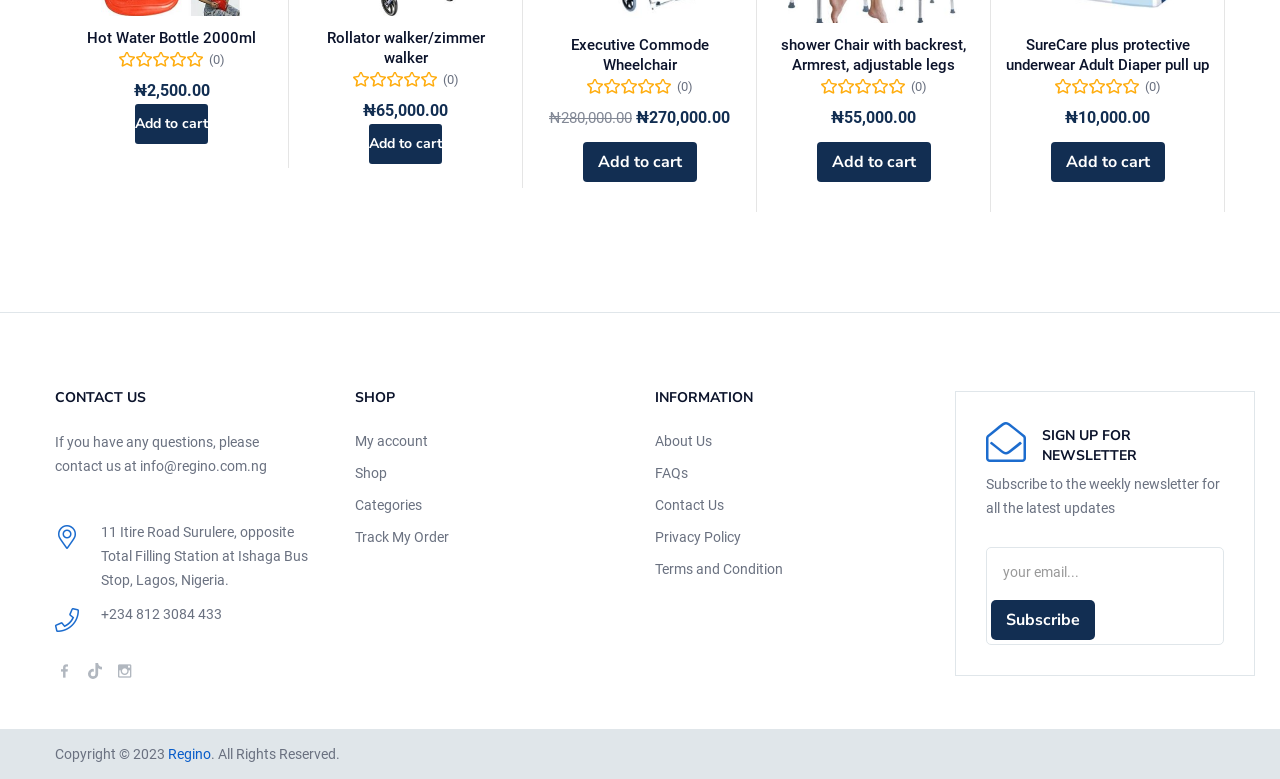Locate the bounding box coordinates of the region to be clicked to comply with the following instruction: "Contact us at 'info@regino.com.ng'". The coordinates must be four float numbers between 0 and 1, in the form [left, top, right, bottom].

[0.109, 0.588, 0.209, 0.608]